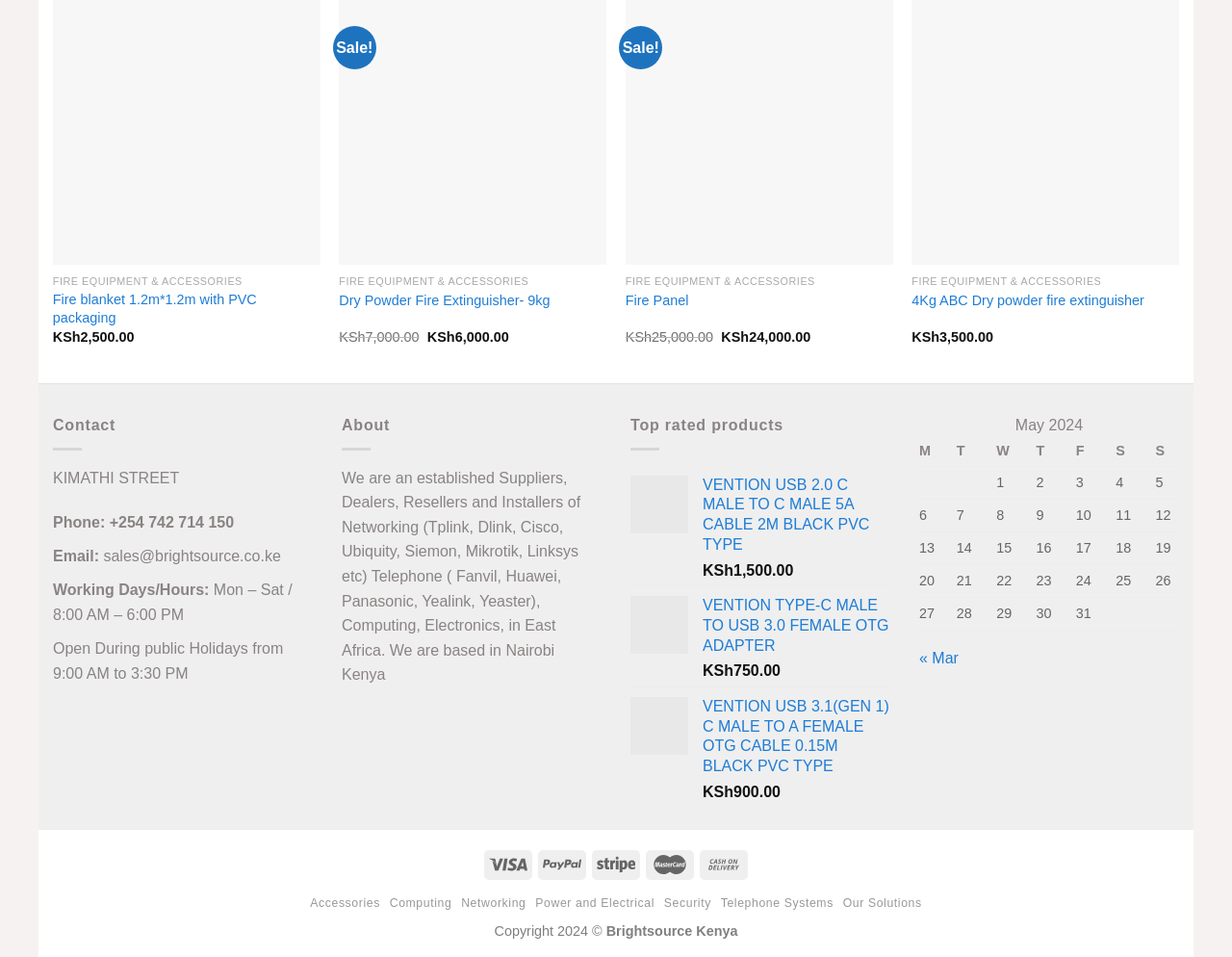Provide a single word or phrase to answer the given question: 
How much does the Dry Powder Fire Extinguisher- 9kg cost?

KSh6,000.00